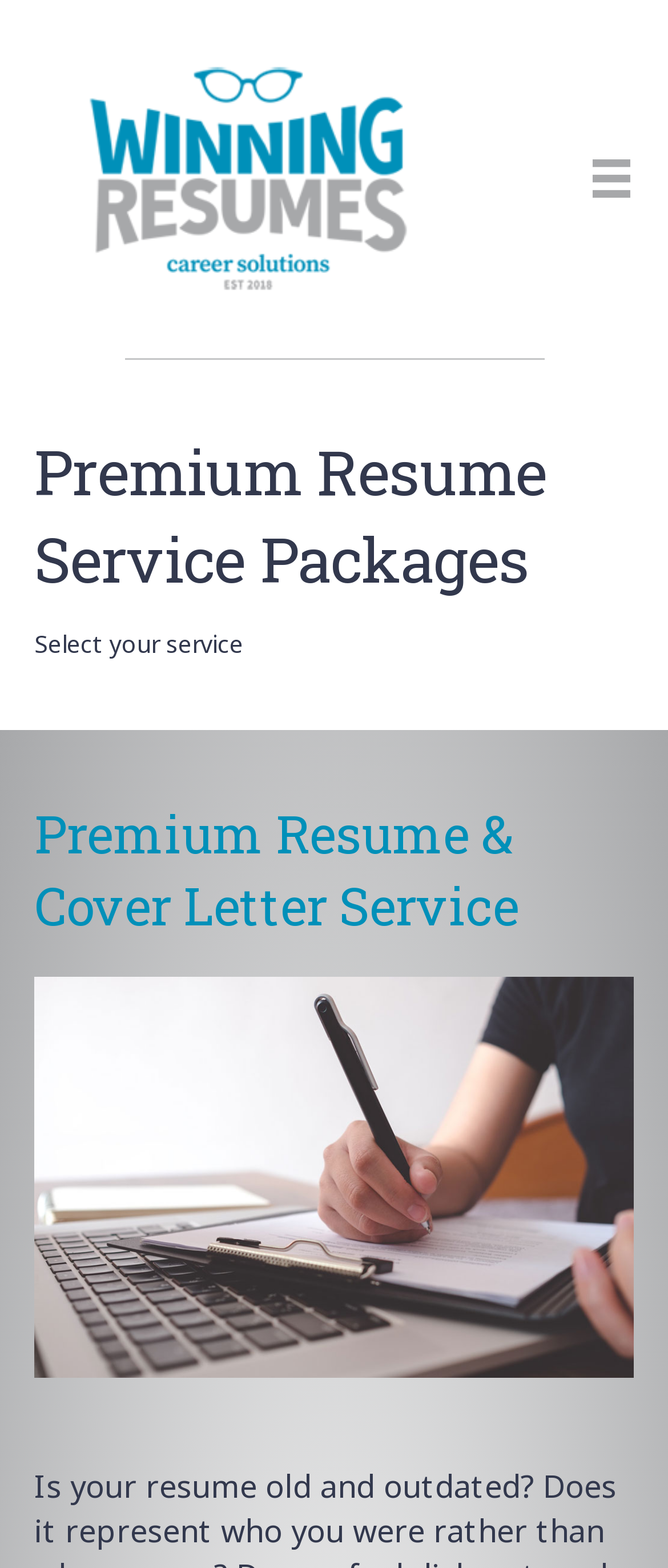Provide the text content of the webpage's main heading.

Premium Resume Service Packages